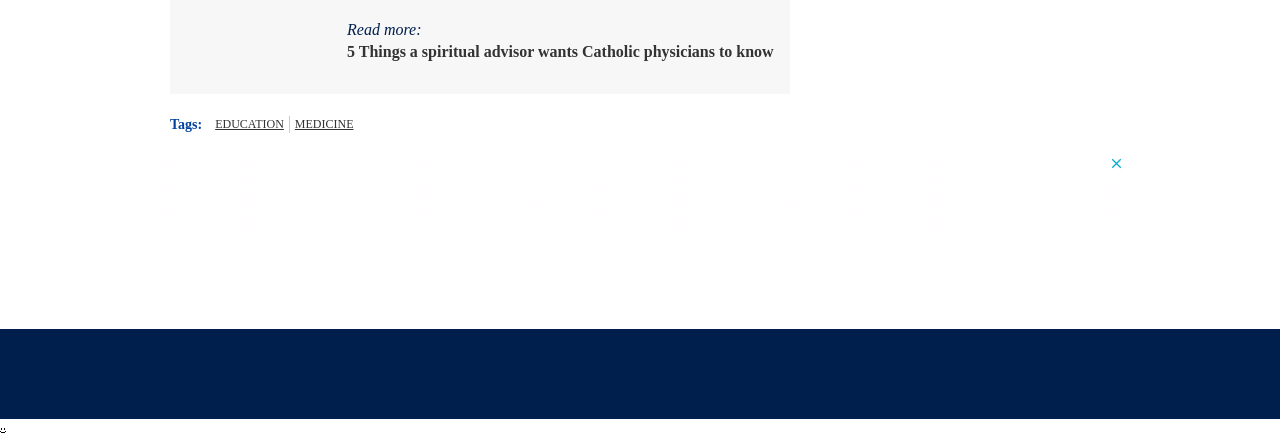Please determine the bounding box coordinates of the element to click in order to execute the following instruction: "Support Aleteia". The coordinates should be four float numbers between 0 and 1, specified as [left, top, right, bottom].

[0.148, 0.426, 0.236, 0.47]